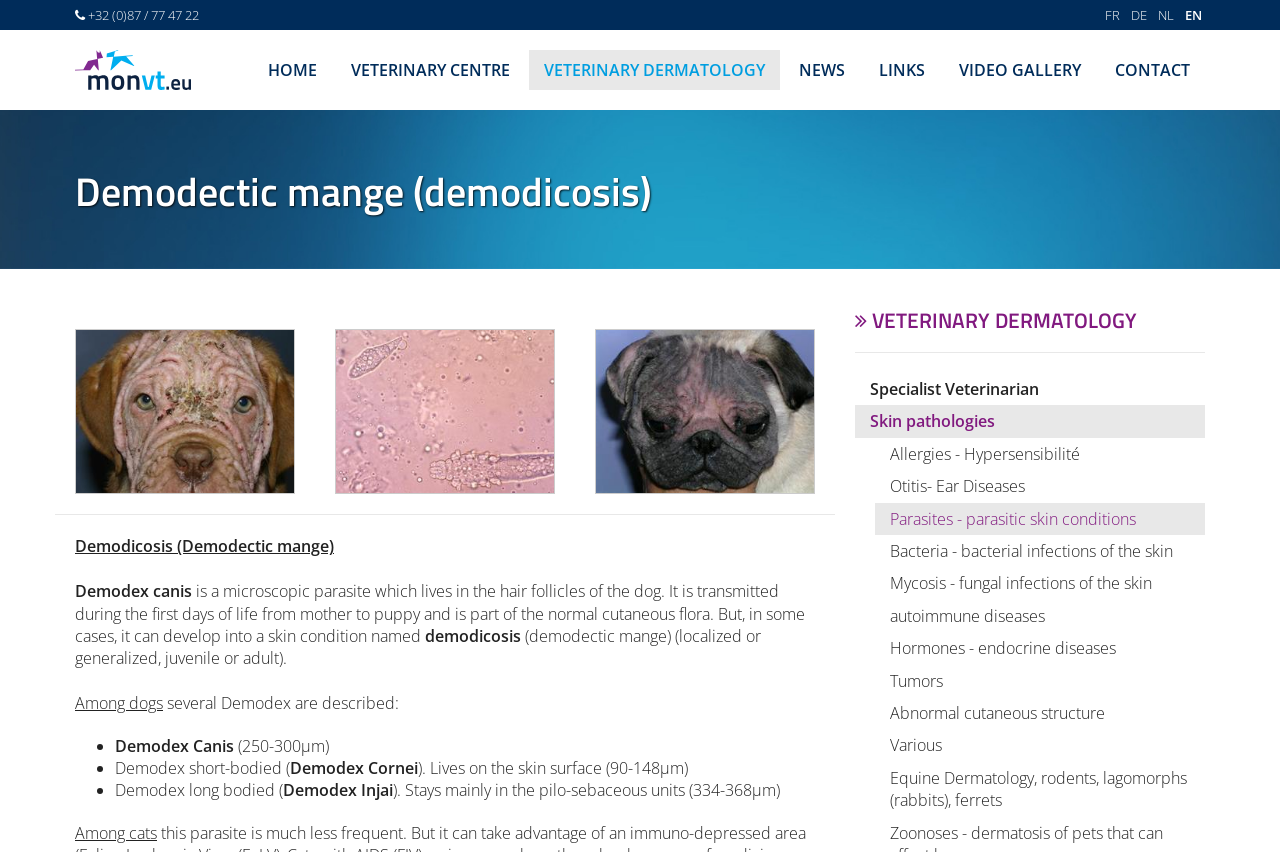Could you provide the bounding box coordinates for the portion of the screen to click to complete this instruction: "View information about Demodectic mange"?

[0.059, 0.2, 0.941, 0.251]